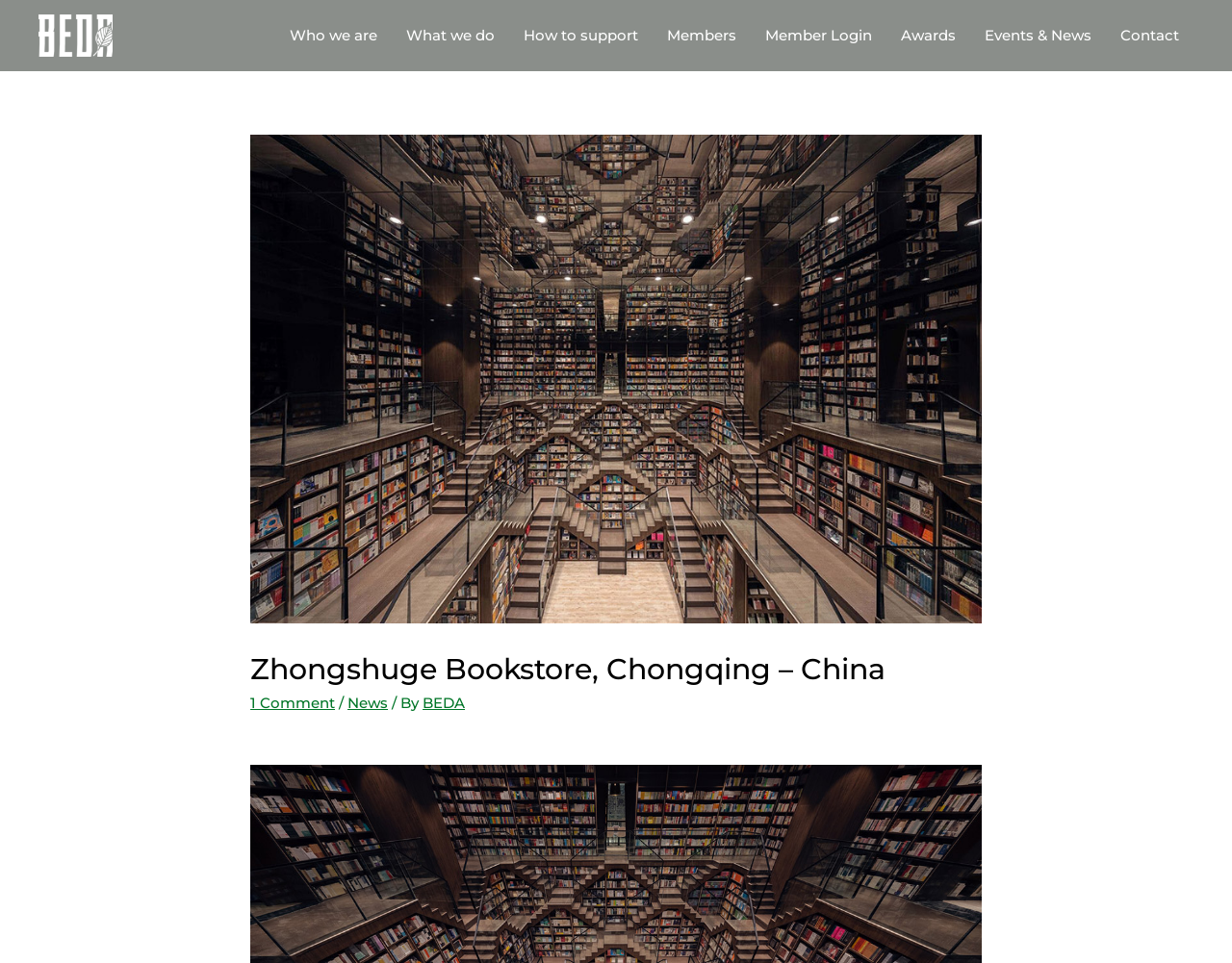Locate the bounding box coordinates of the area to click to fulfill this instruction: "View News". The bounding box should be presented as four float numbers between 0 and 1, in the order [left, top, right, bottom].

[0.282, 0.72, 0.315, 0.739]